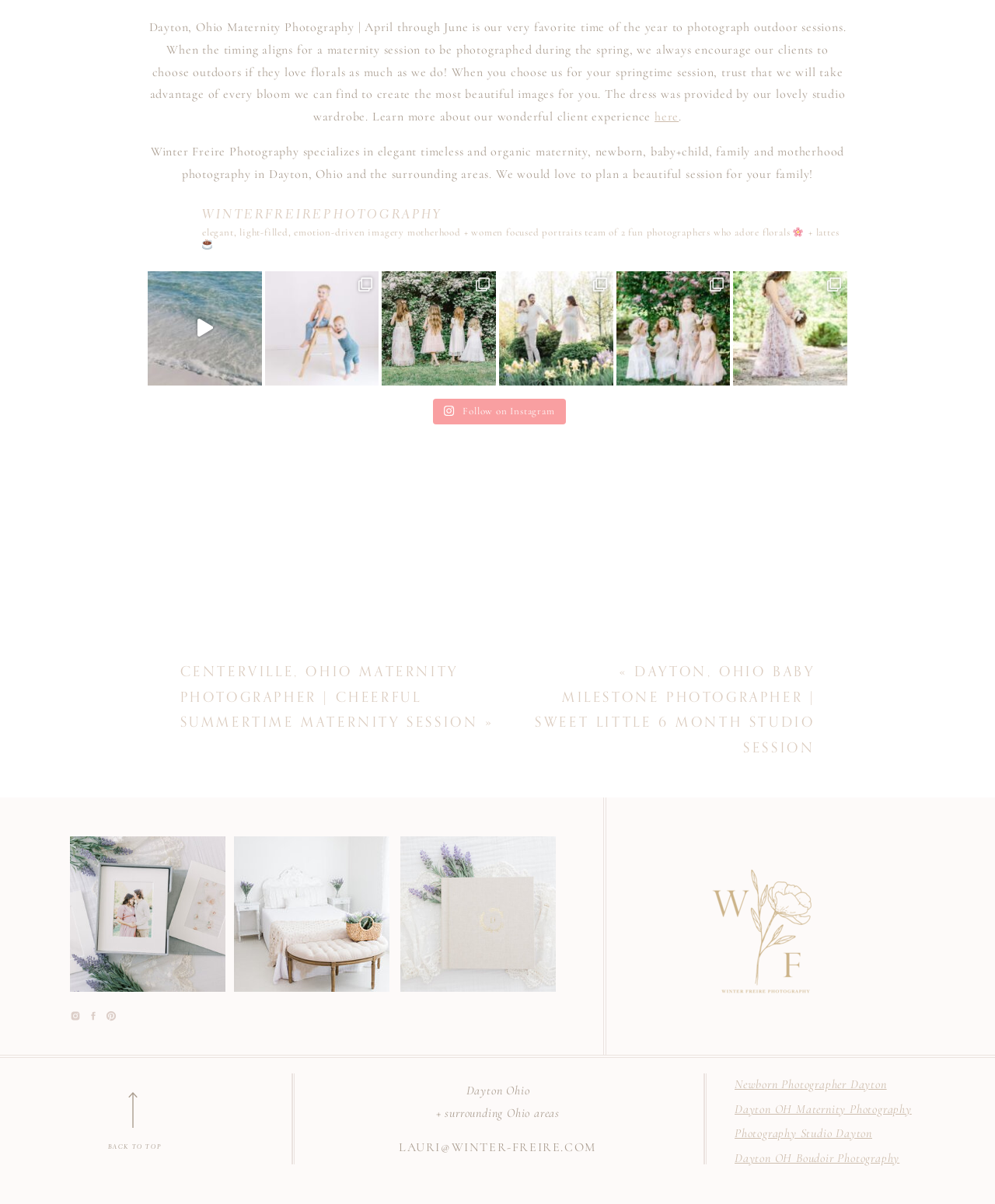Locate the bounding box coordinates of the UI element described by: "OBSESSED with them ALL www.winter-freire.com". The bounding box coordinates should consist of four float numbers between 0 and 1, i.e., [left, top, right, bottom].

[0.384, 0.225, 0.498, 0.32]